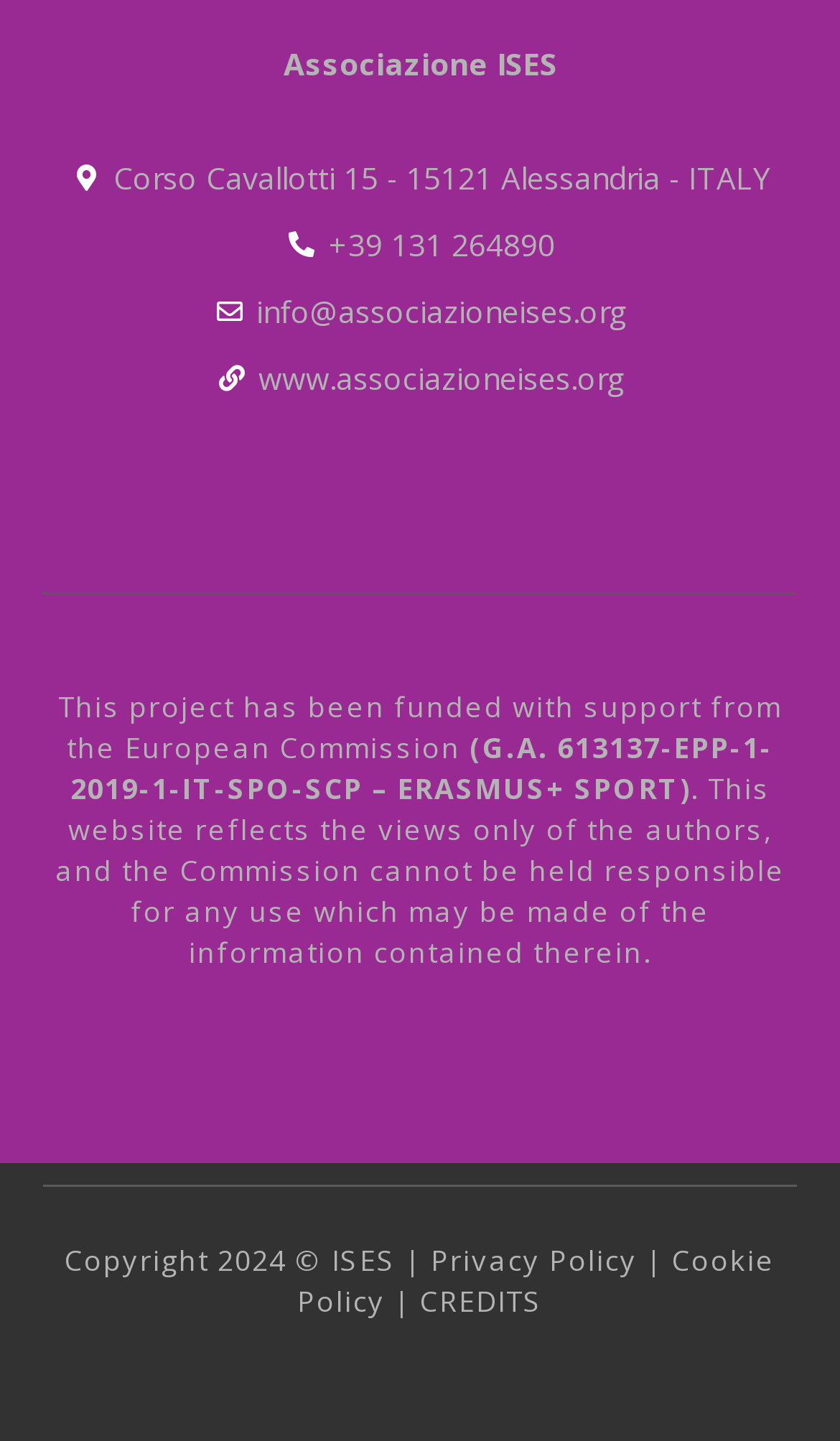How many links are there at the bottom of the webpage?
Examine the screenshot and reply with a single word or phrase.

3